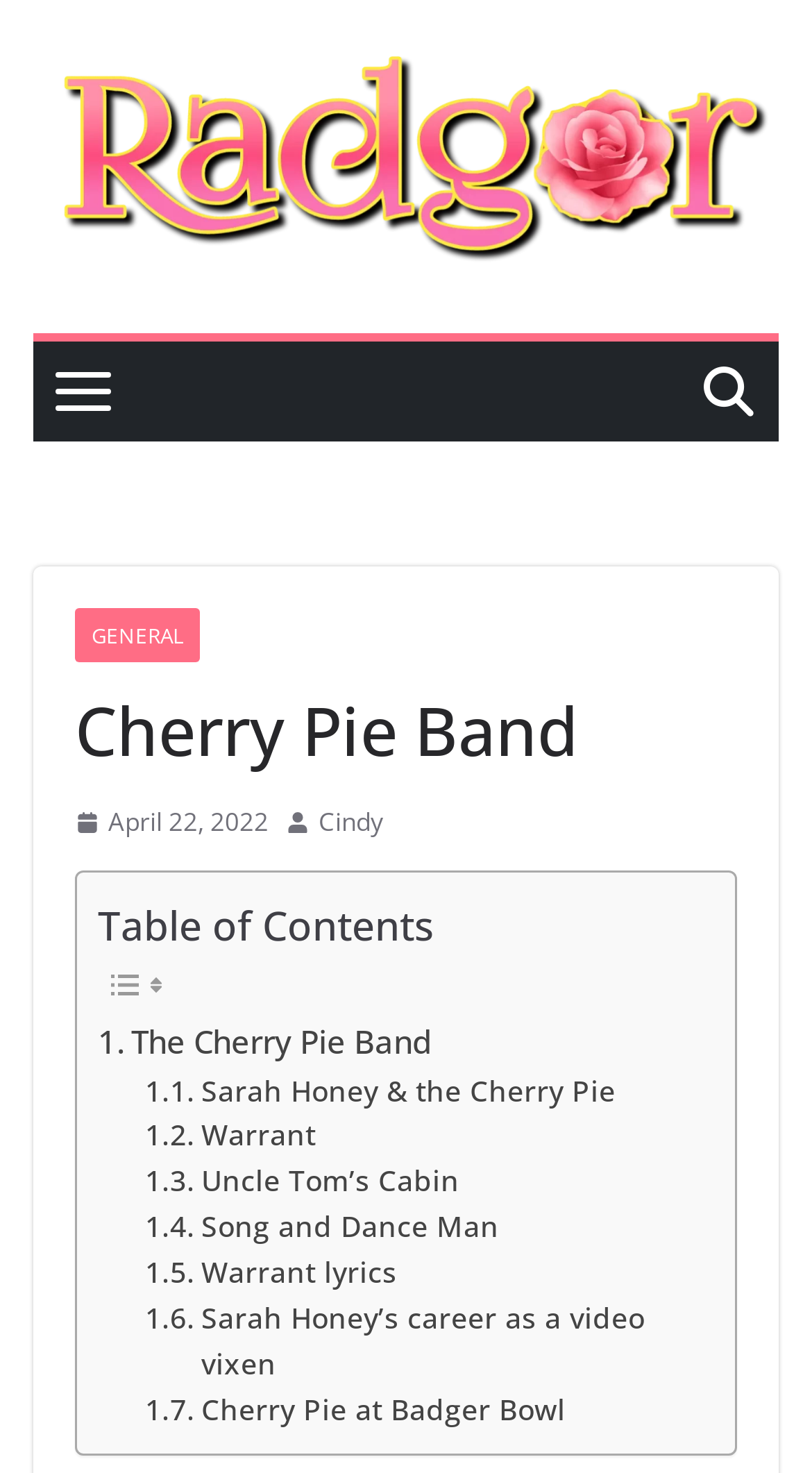How many links are in the table of contents?
Identify the answer in the screenshot and reply with a single word or phrase.

13